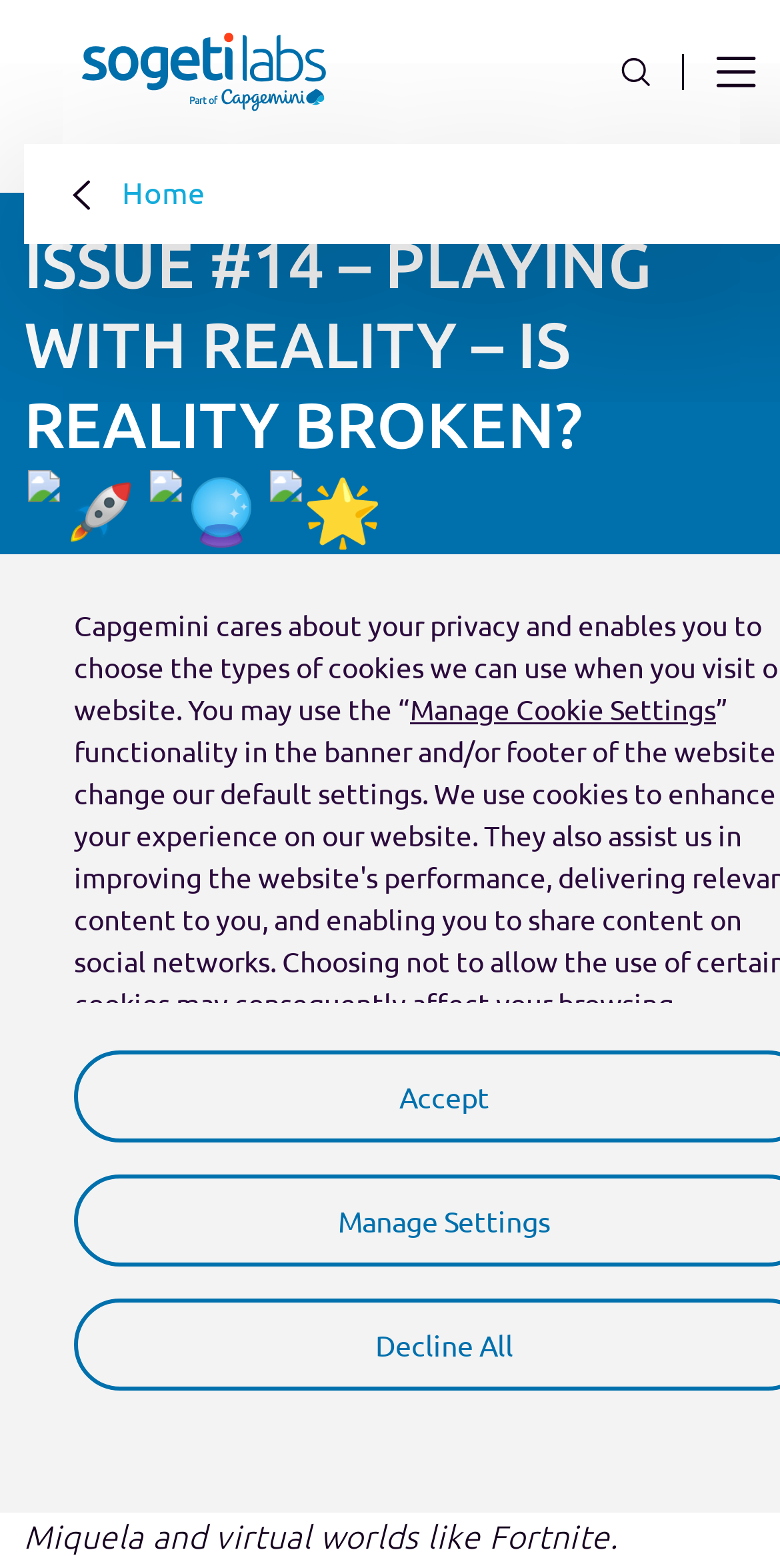What is the title of the upcoming book?
Examine the image closely and answer the question with as much detail as possible.

The title of the upcoming book is mentioned in the static text element, which describes the book as 'Playing with Reality', a follow-up to the 2008 book 'Me the Media'.